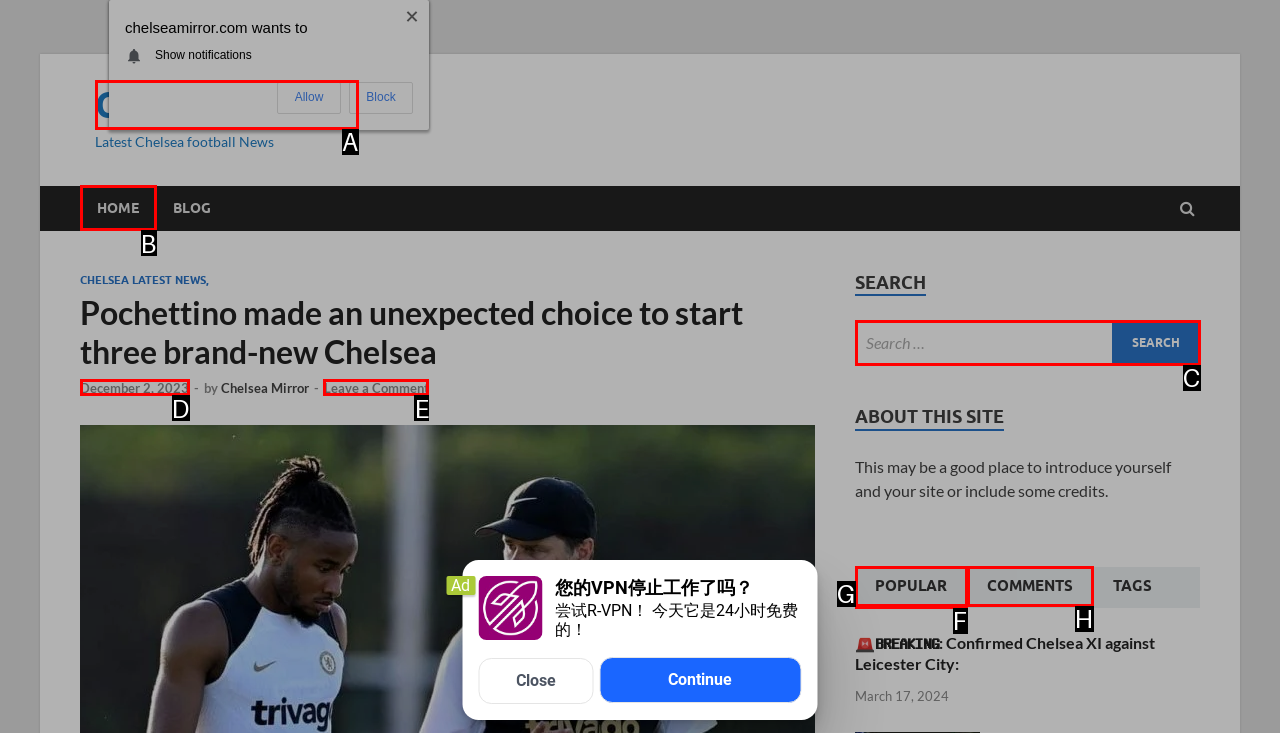Pick the option that should be clicked to perform the following task: Leave a comment
Answer with the letter of the selected option from the available choices.

E